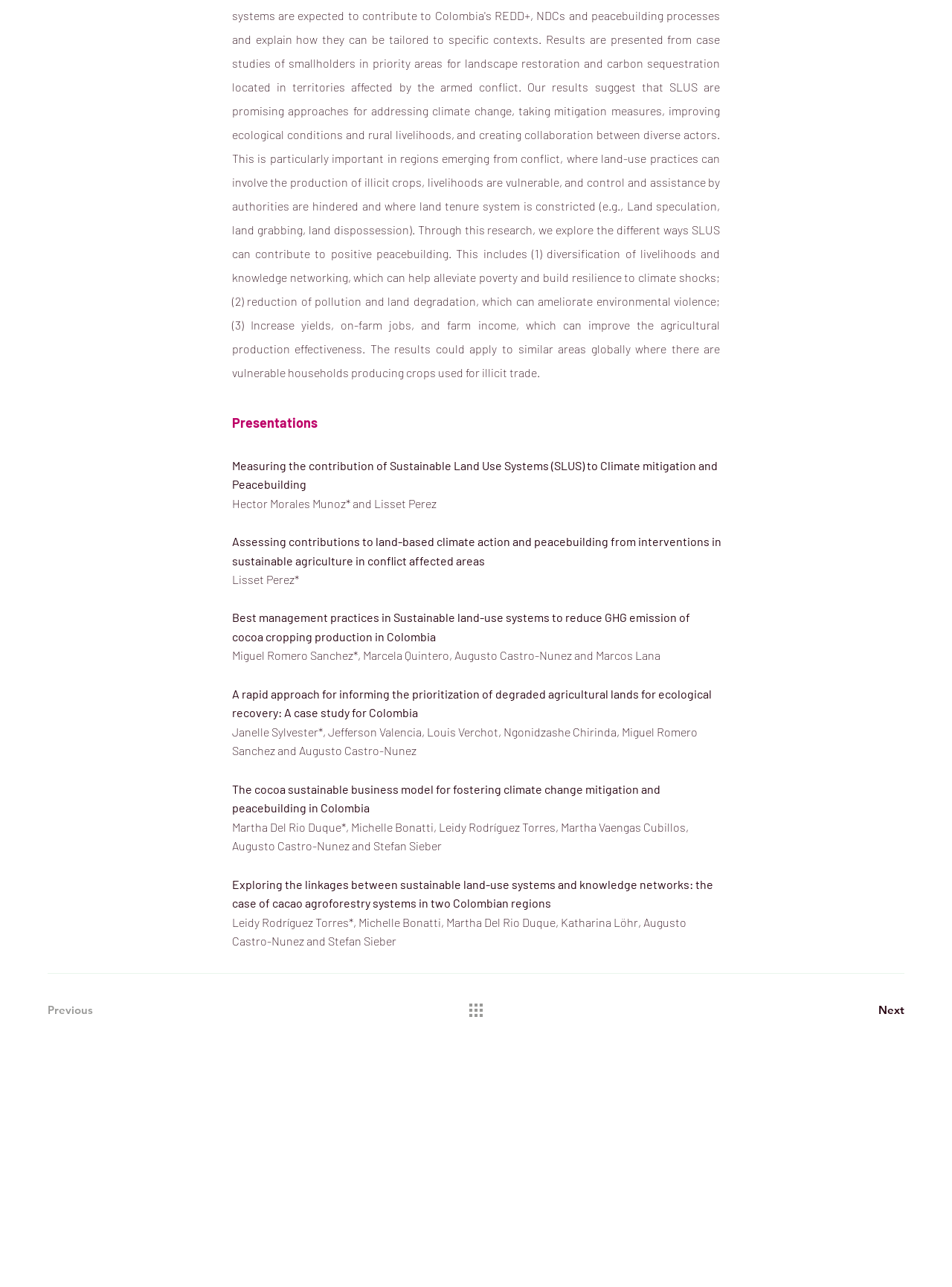Point out the bounding box coordinates of the section to click in order to follow this instruction: "Click the 'Registration' link".

[0.836, 0.819, 0.937, 0.852]